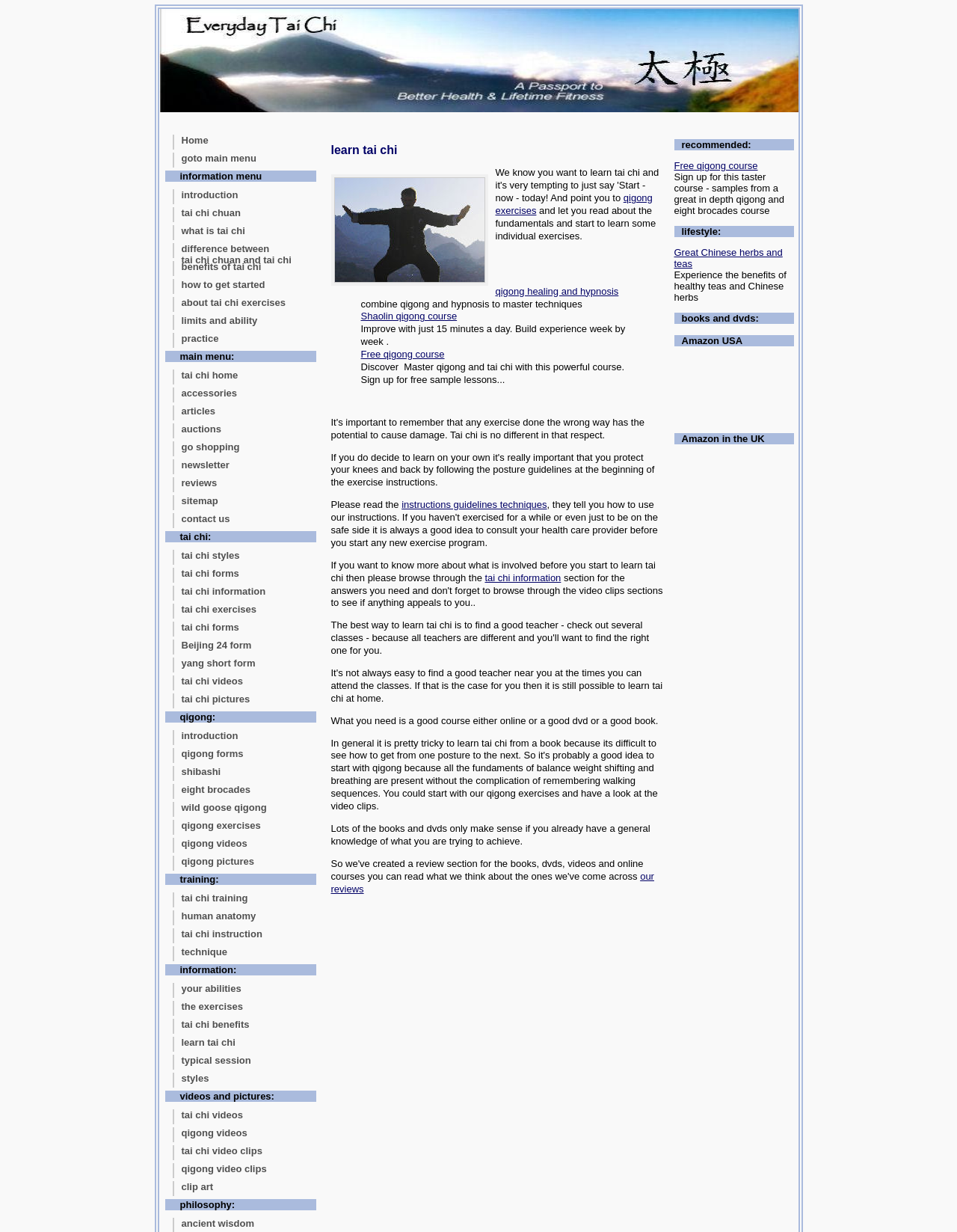How many links are under the heading 'main menu'?
Answer with a single word or phrase by referring to the visual content.

9